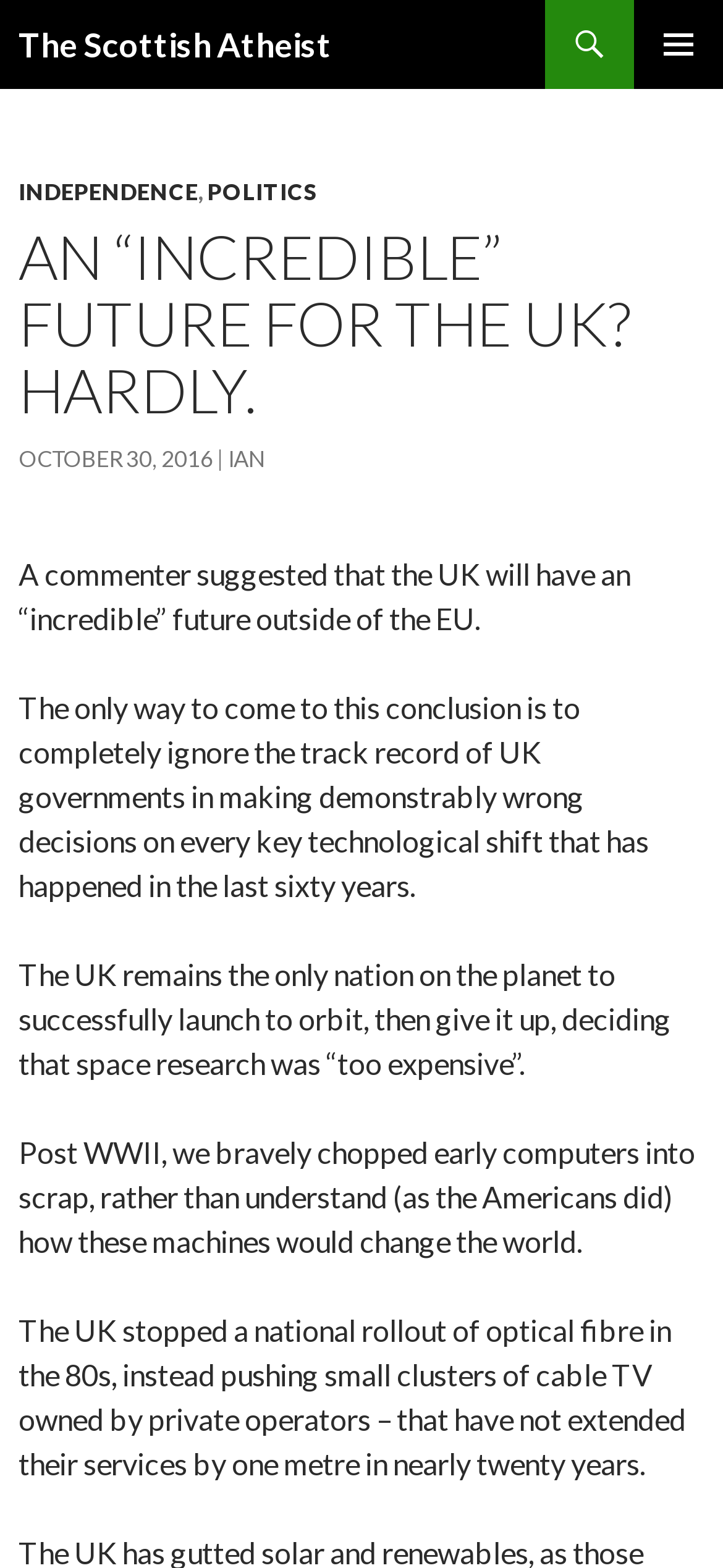Provide a one-word or one-phrase answer to the question:
What is the date of the article?

OCTOBER 30, 2016